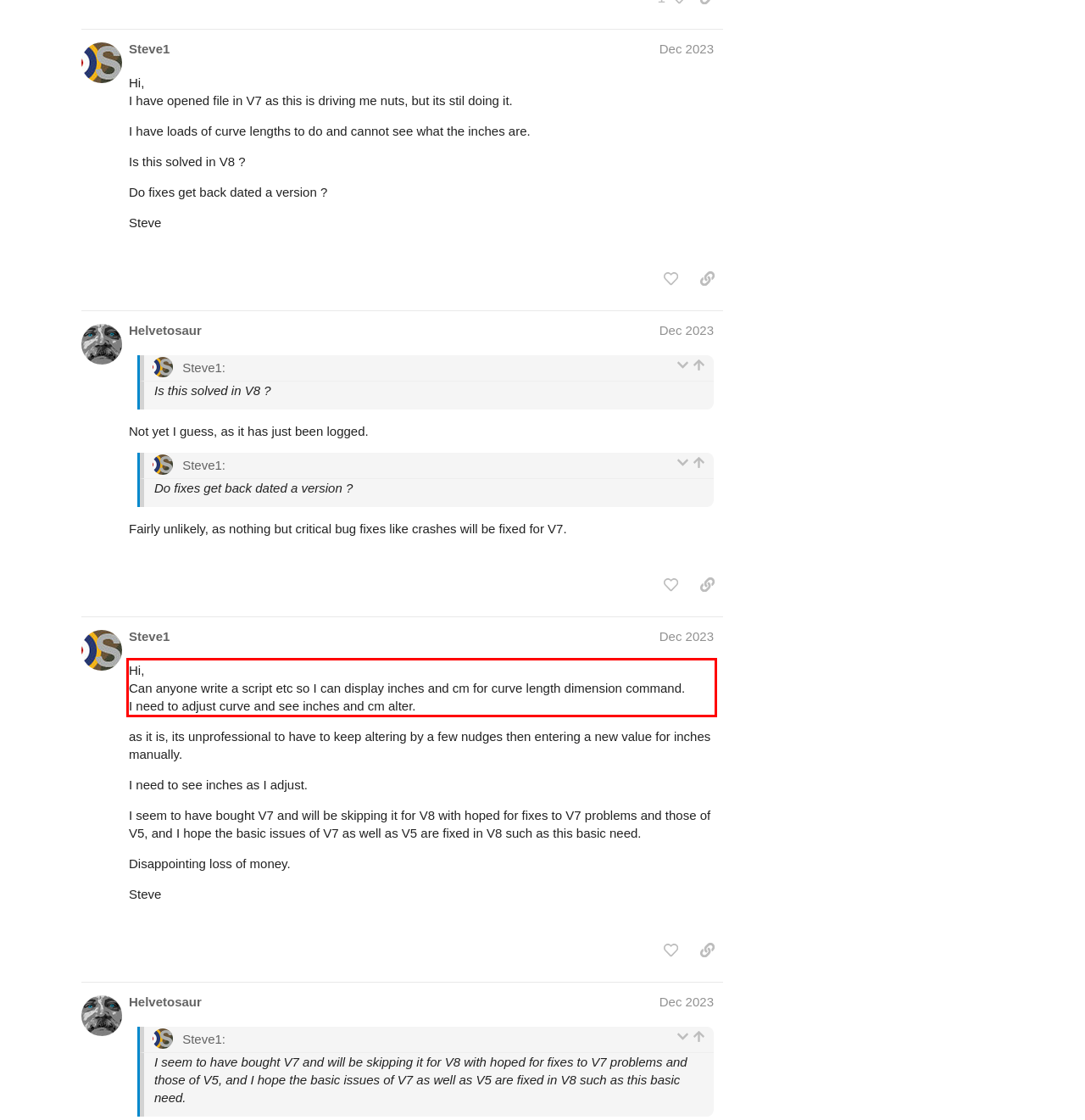Locate the red bounding box in the provided webpage screenshot and use OCR to determine the text content inside it.

Hi, Can anyone write a script etc so I can display inches and cm for curve length dimension command. I need to adjust curve and see inches and cm alter.